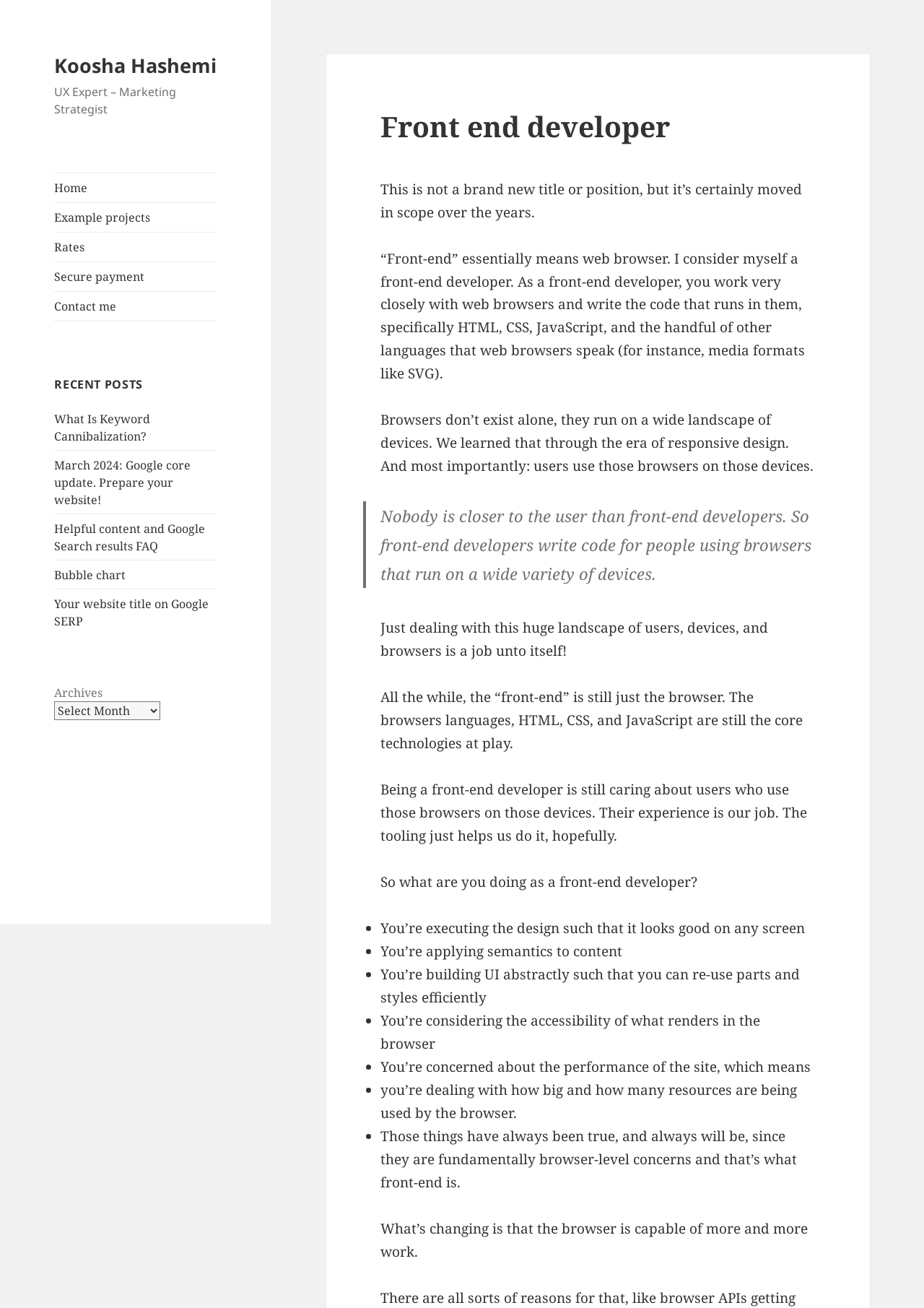Find the bounding box coordinates for the element that must be clicked to complete the instruction: "Click on the 'Home' link". The coordinates should be four float numbers between 0 and 1, indicated as [left, top, right, bottom].

[0.059, 0.132, 0.235, 0.154]